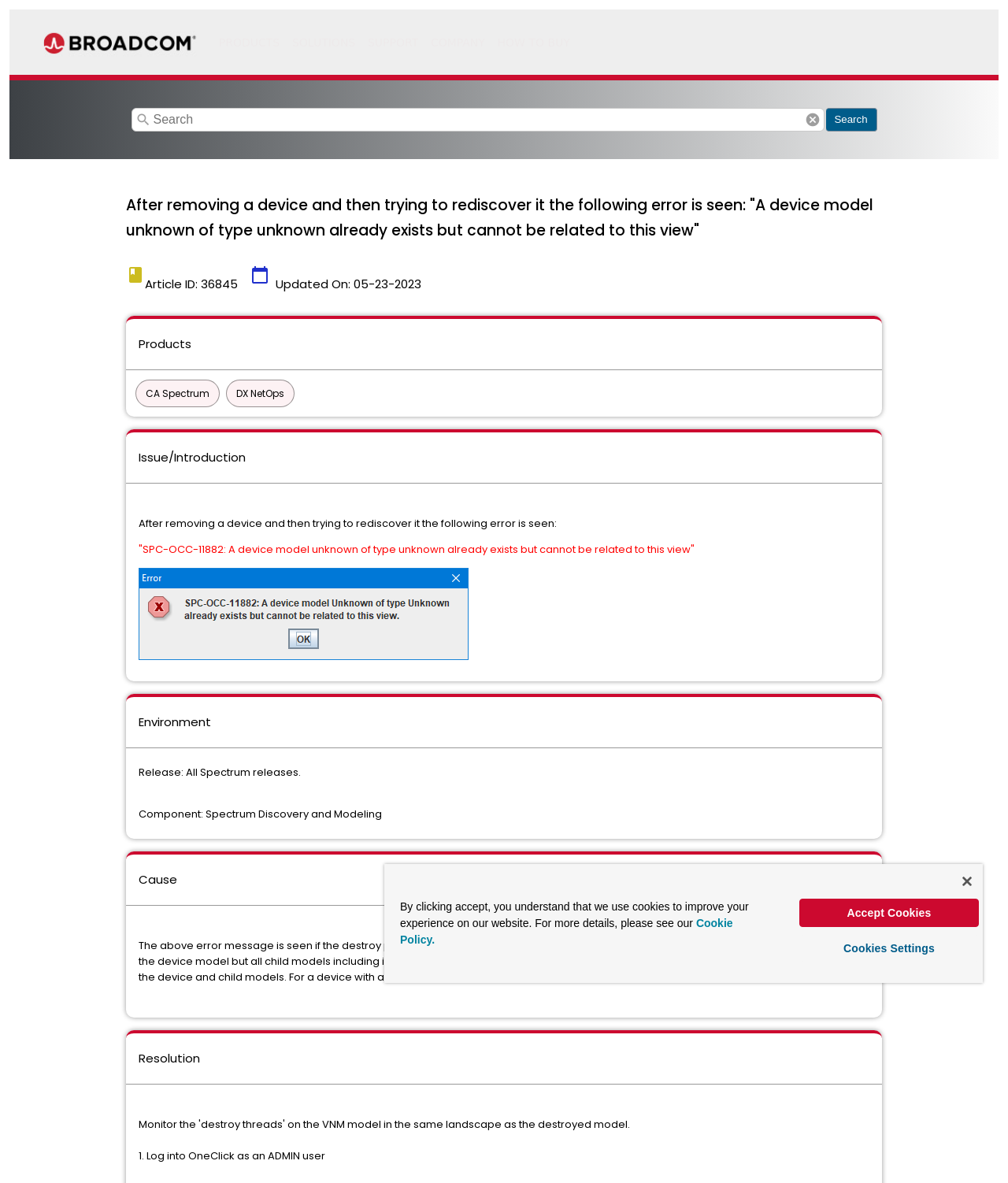What is the error message seen when trying to rediscover a device?
Refer to the screenshot and deliver a thorough answer to the question presented.

The error message is seen when trying to rediscover a device after removing it, as stated in the heading of the webpage. The exact error message is provided in the StaticText element with OCR text 'SPC-OCC-11882: A device model unknown of type unknown already exists but cannot be related to this view'.